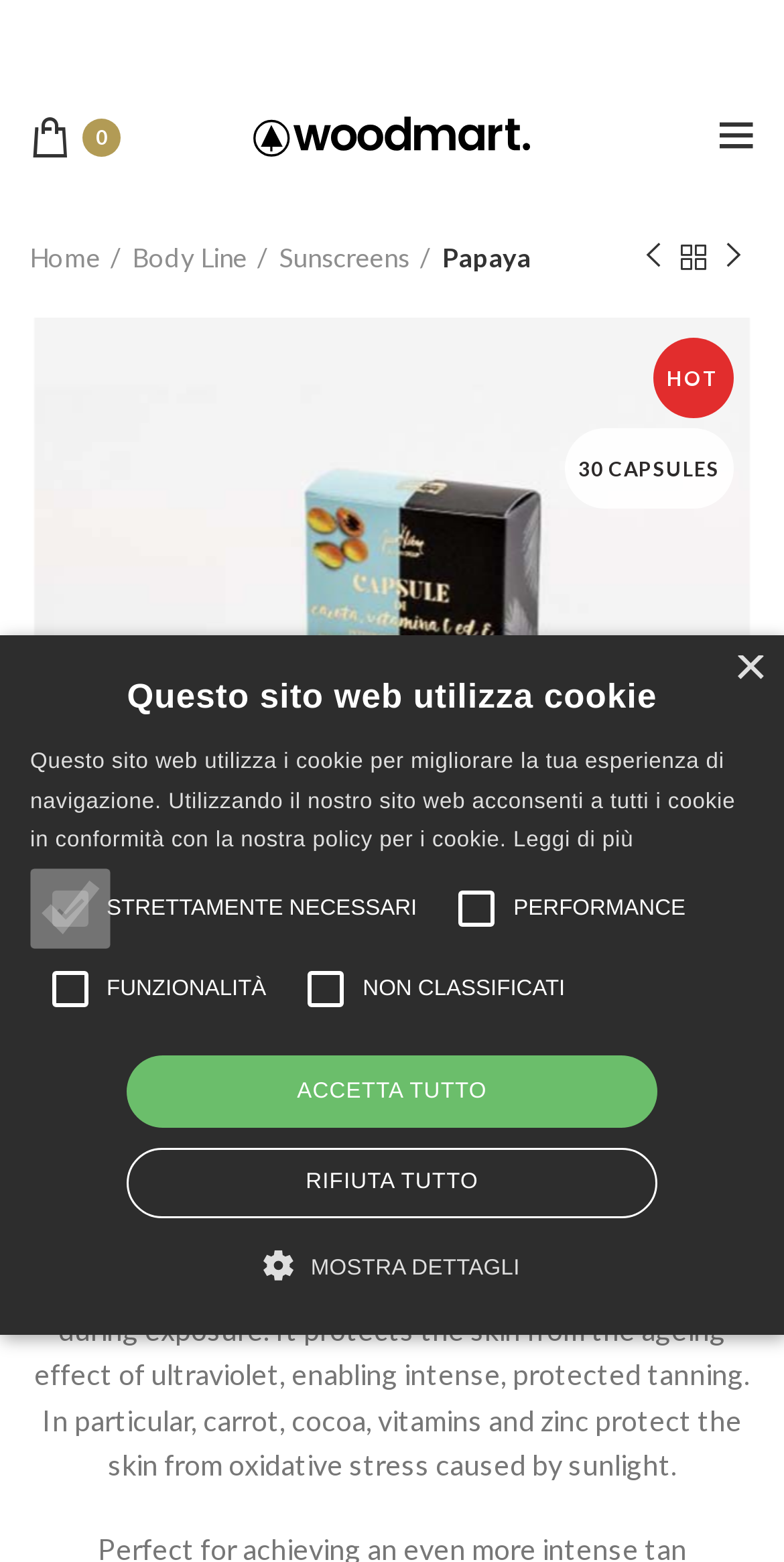Please find the bounding box coordinates of the clickable region needed to complete the following instruction: "Enlarge the product image". The bounding box coordinates must consist of four float numbers between 0 and 1, i.e., [left, top, right, bottom].

[0.077, 0.596, 0.179, 0.647]